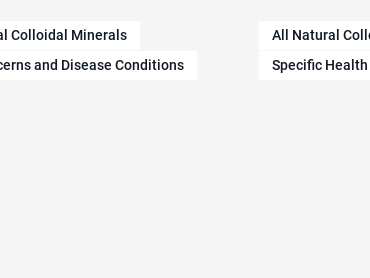Generate a detailed caption for the image.

The image features three distinct headings related to health topics. On the left, "All Natural Colloidal Minerals" is prominent, suggesting a focus on natural mineral supplements and their potential benefits to health. Next to it is "Specific Health Concerns and Disease Conditions," indicating a resource dedicated to various health issues and medical conditions. These headings are presented in a clean, modern font against a light background, enhancing readability and drawing attention to the significance of these health topics. This layout suggests a structured approach to health information, inviting users to explore further.